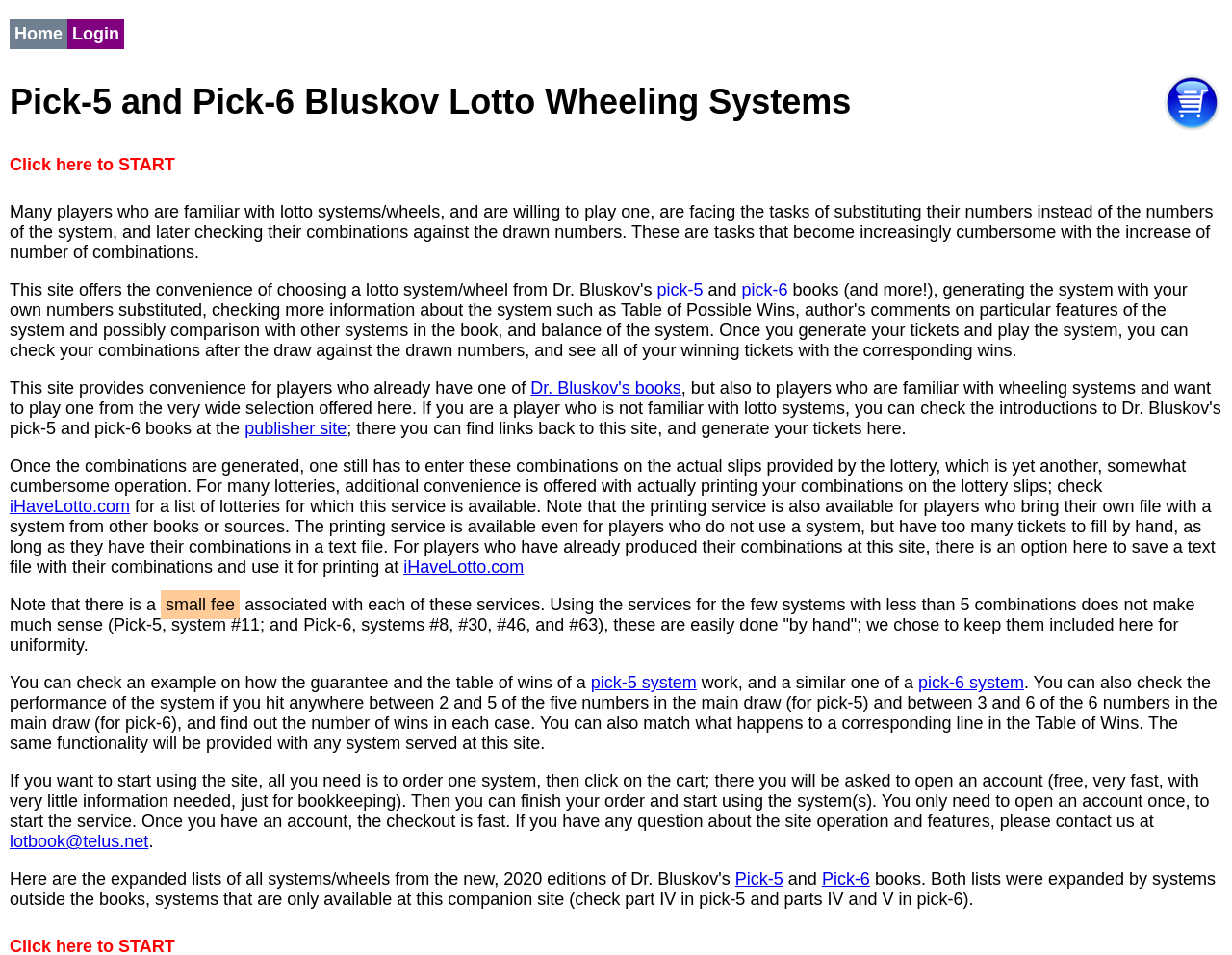Pinpoint the bounding box coordinates of the element you need to click to execute the following instruction: "Click on the 'Shopping Cart' link". The bounding box should be represented by four float numbers between 0 and 1, in the format [left, top, right, bottom].

[0.943, 0.075, 0.992, 0.139]